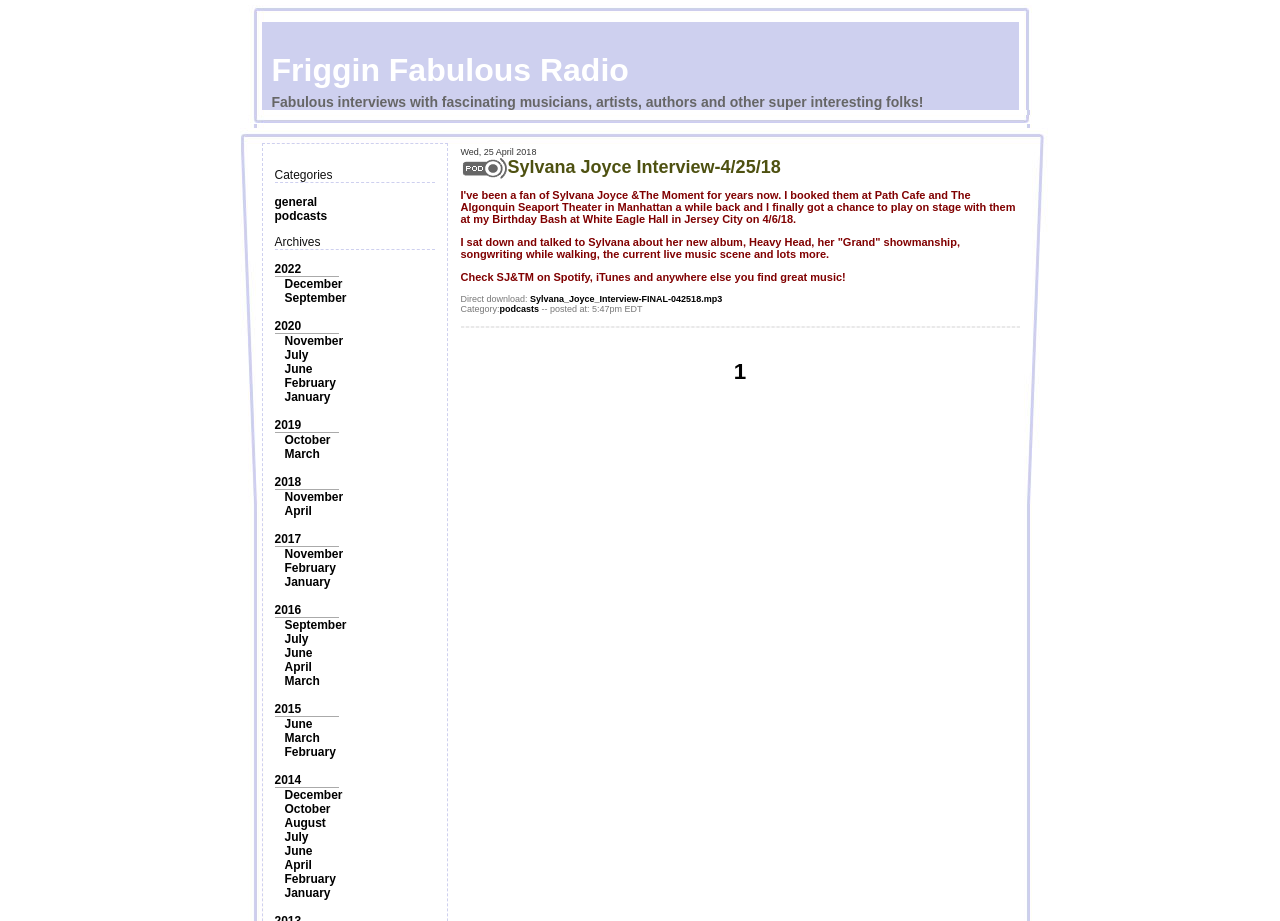From the element description Sylvana Joyce Interview-4/25/18, predict the bounding box coordinates of the UI element. The coordinates must be specified in the format (top-left x, top-left y, bottom-right x, bottom-right y) and should be within the 0 to 1 range.

[0.396, 0.17, 0.61, 0.192]